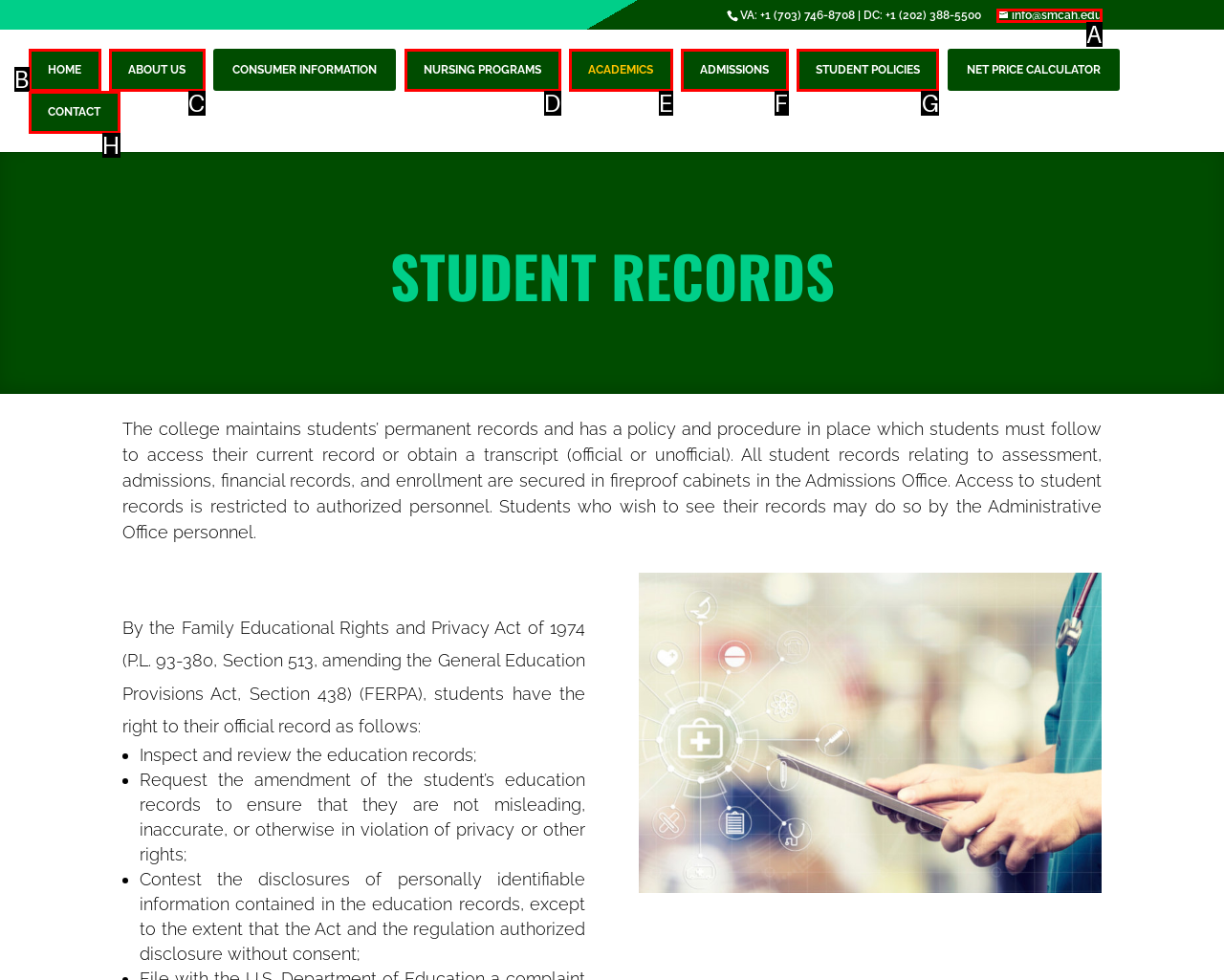Determine which HTML element to click for this task: View the article 'Make your customer feel the quality of your products with Mytplast sample books' Provide the letter of the selected choice.

None